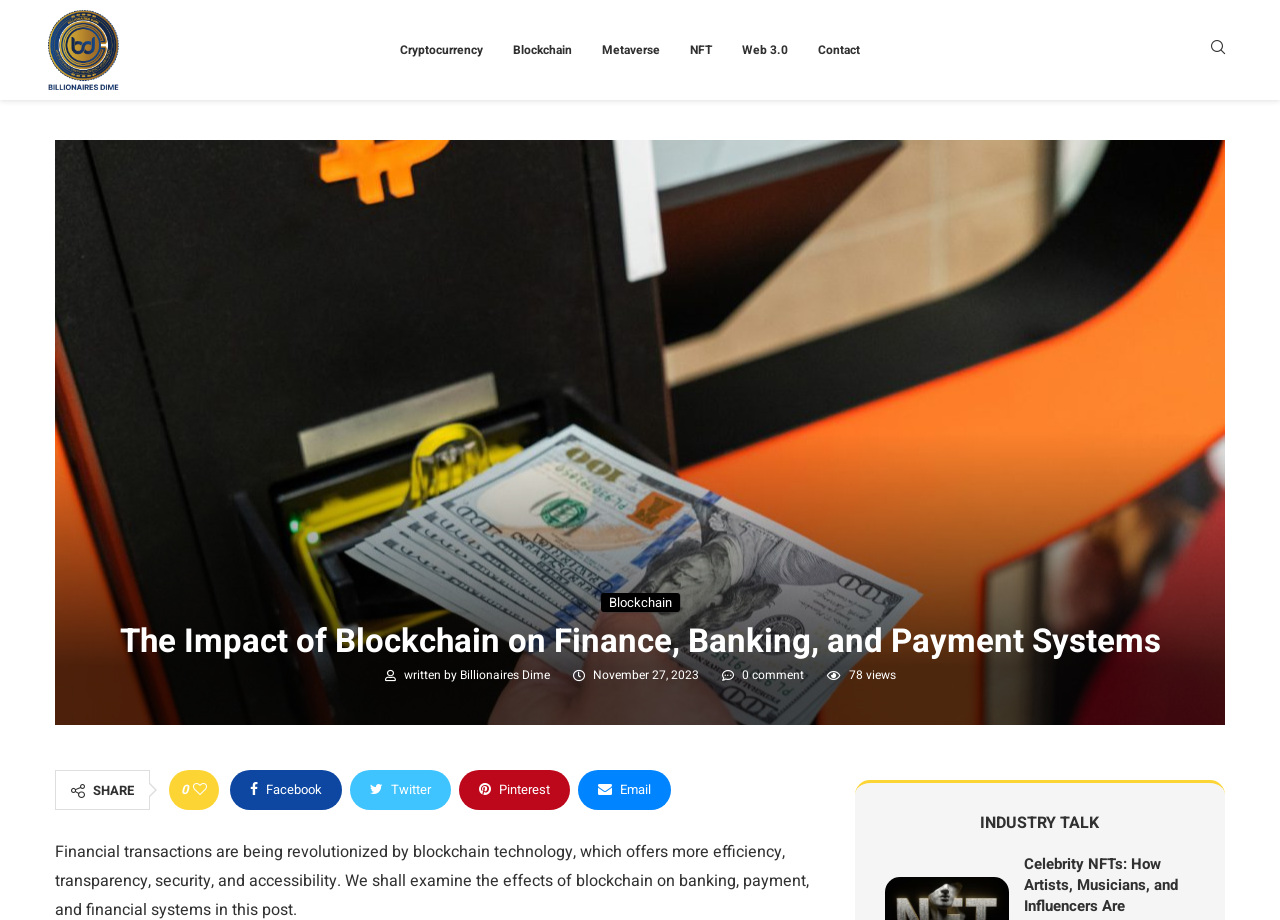Using the provided description: "Blockchain", find the bounding box coordinates of the corresponding UI element. The output should be four float numbers between 0 and 1, in the format [left, top, right, bottom].

[0.401, 0.016, 0.447, 0.092]